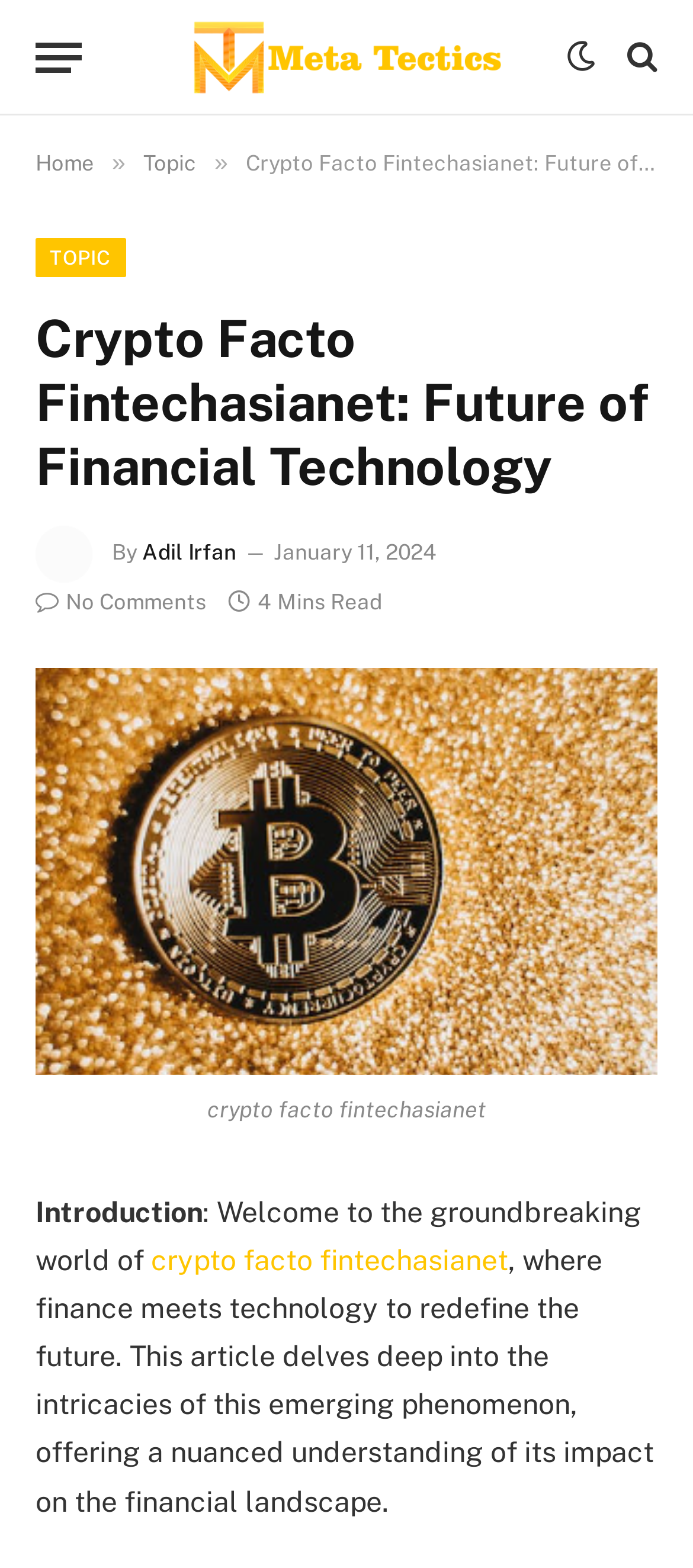How long does it take to read the article?
Refer to the image and answer the question using a single word or phrase.

4 Mins